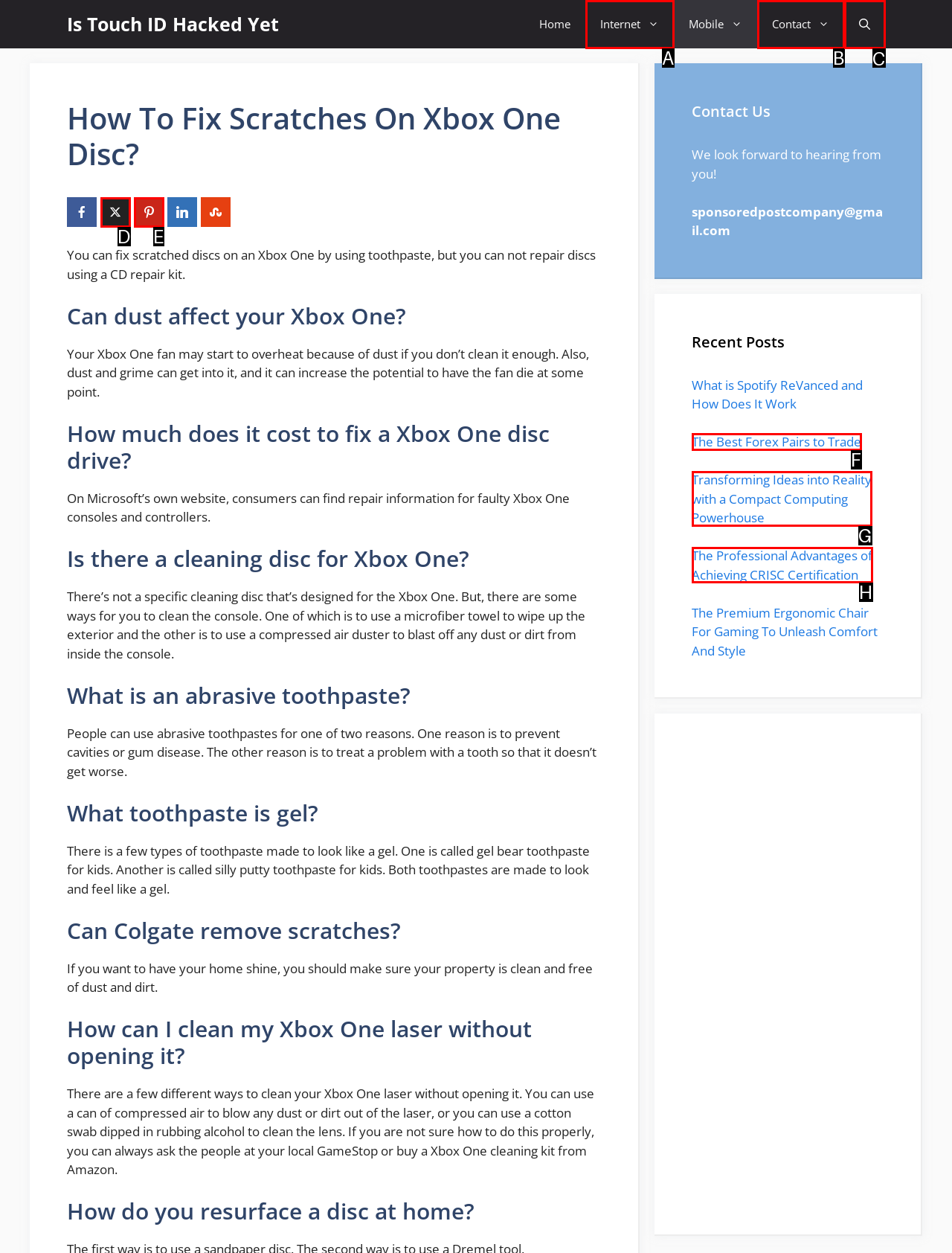Which UI element should you click on to achieve the following task: Enter email to sign up for the newsletter? Provide the letter of the correct option.

None